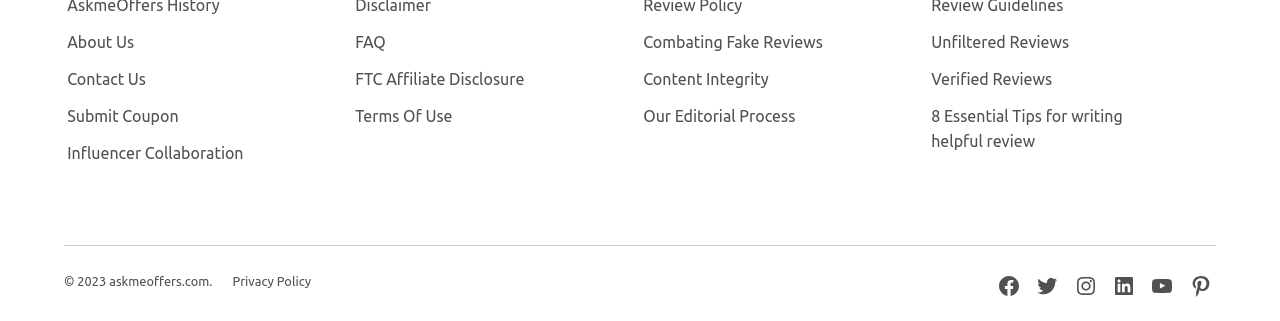Locate the bounding box coordinates of the area you need to click to fulfill this instruction: 'view terms of use'. The coordinates must be in the form of four float numbers ranging from 0 to 1: [left, top, right, bottom].

[0.277, 0.315, 0.354, 0.411]